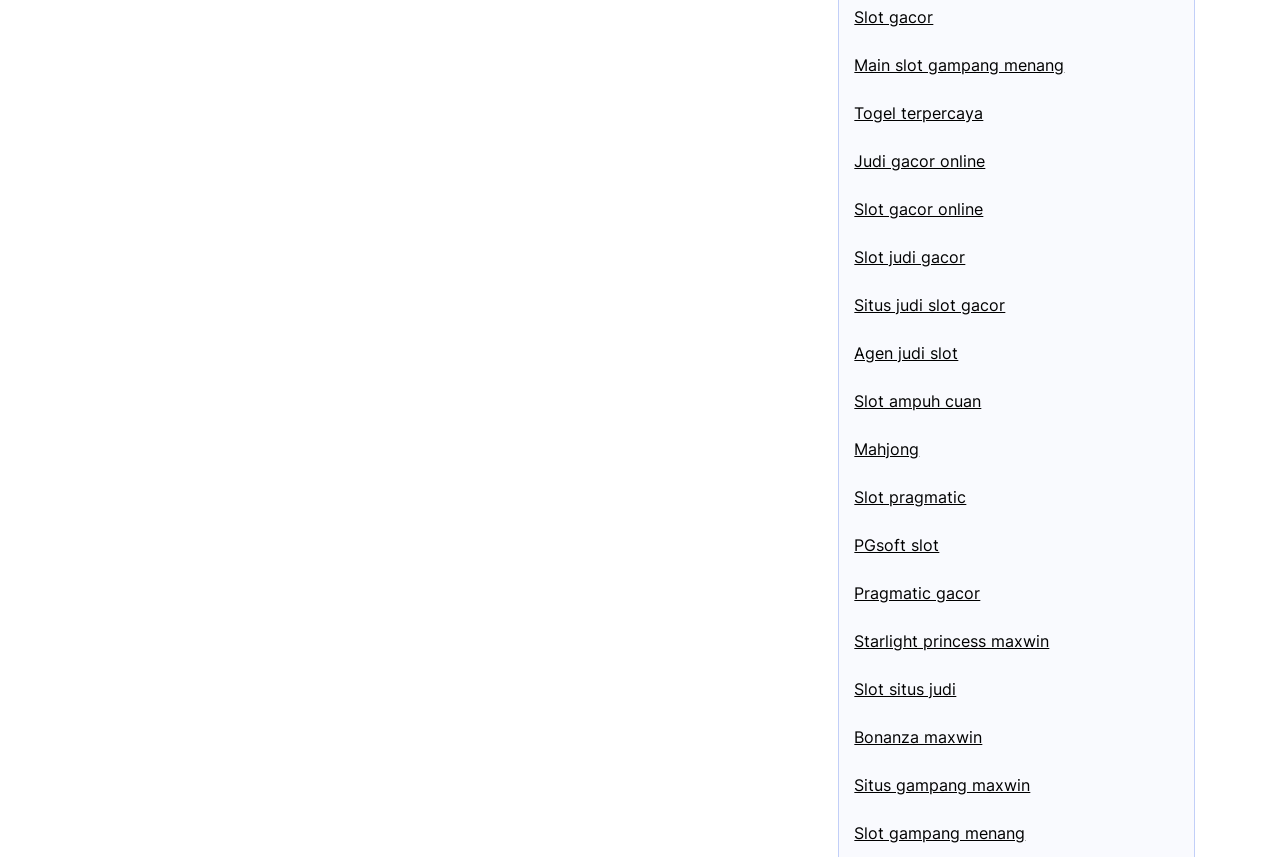Identify the bounding box of the HTML element described here: "Mahjong". Provide the coordinates as four float numbers between 0 and 1: [left, top, right, bottom].

[0.667, 0.512, 0.718, 0.535]